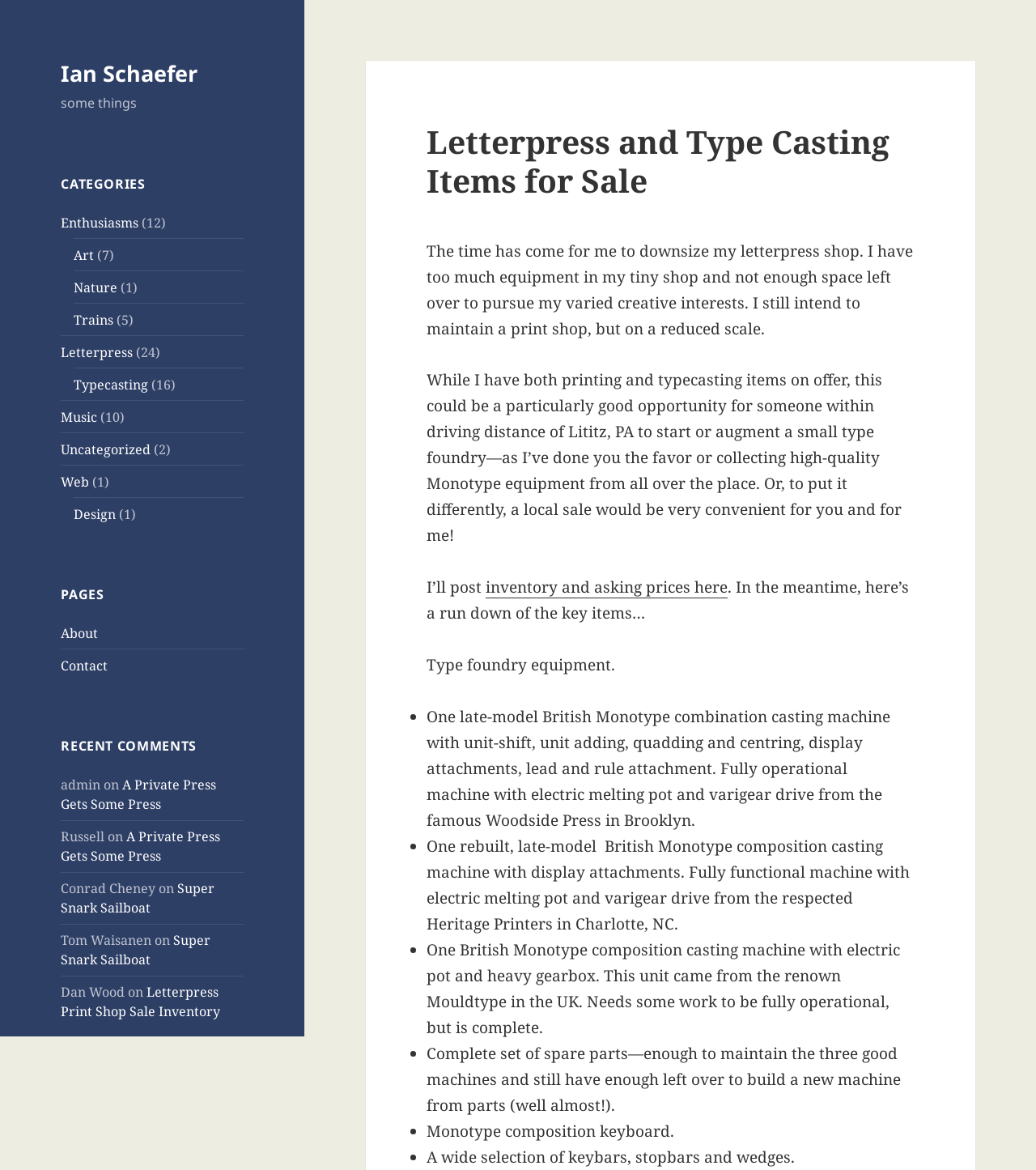How many Monotype combination casting machines are mentioned?
Based on the image, answer the question with a single word or brief phrase.

One